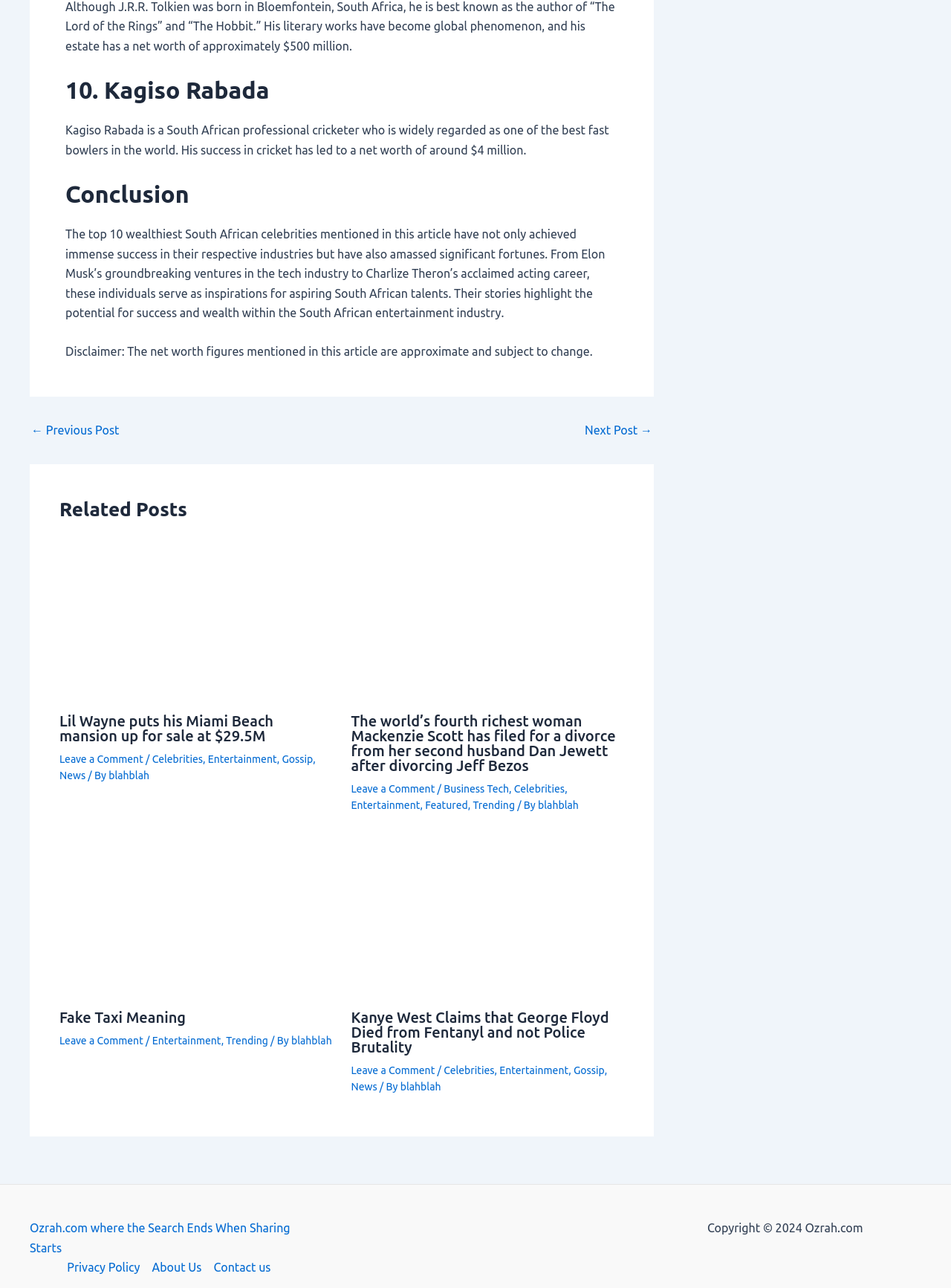Provide your answer in a single word or phrase: 
Who is the author of 'The Lord of the Rings' and 'The Hobbit'?

J.R.R. Tolkien